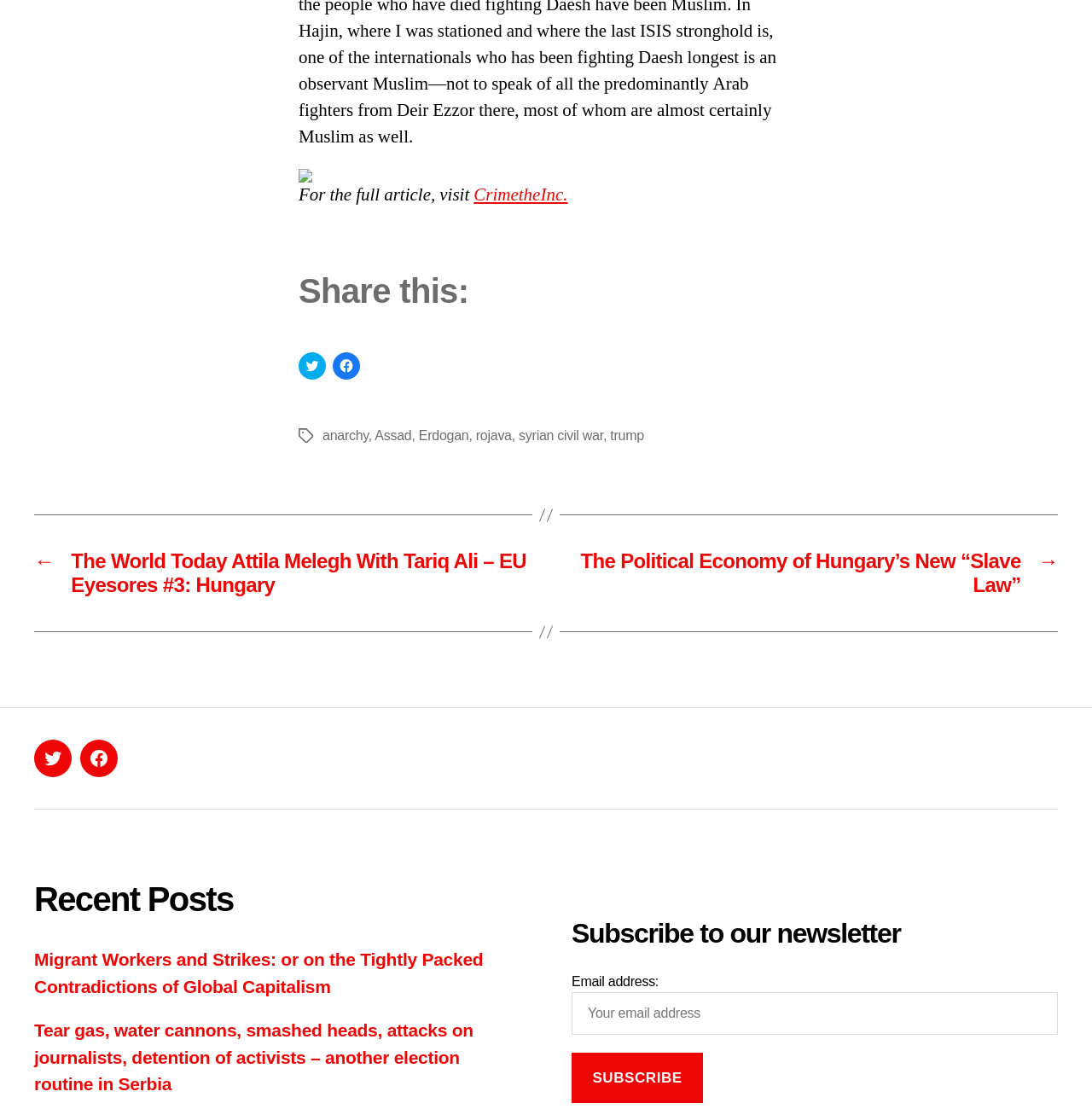Provide a one-word or short-phrase response to the question:
What is the website's main topic?

Politics